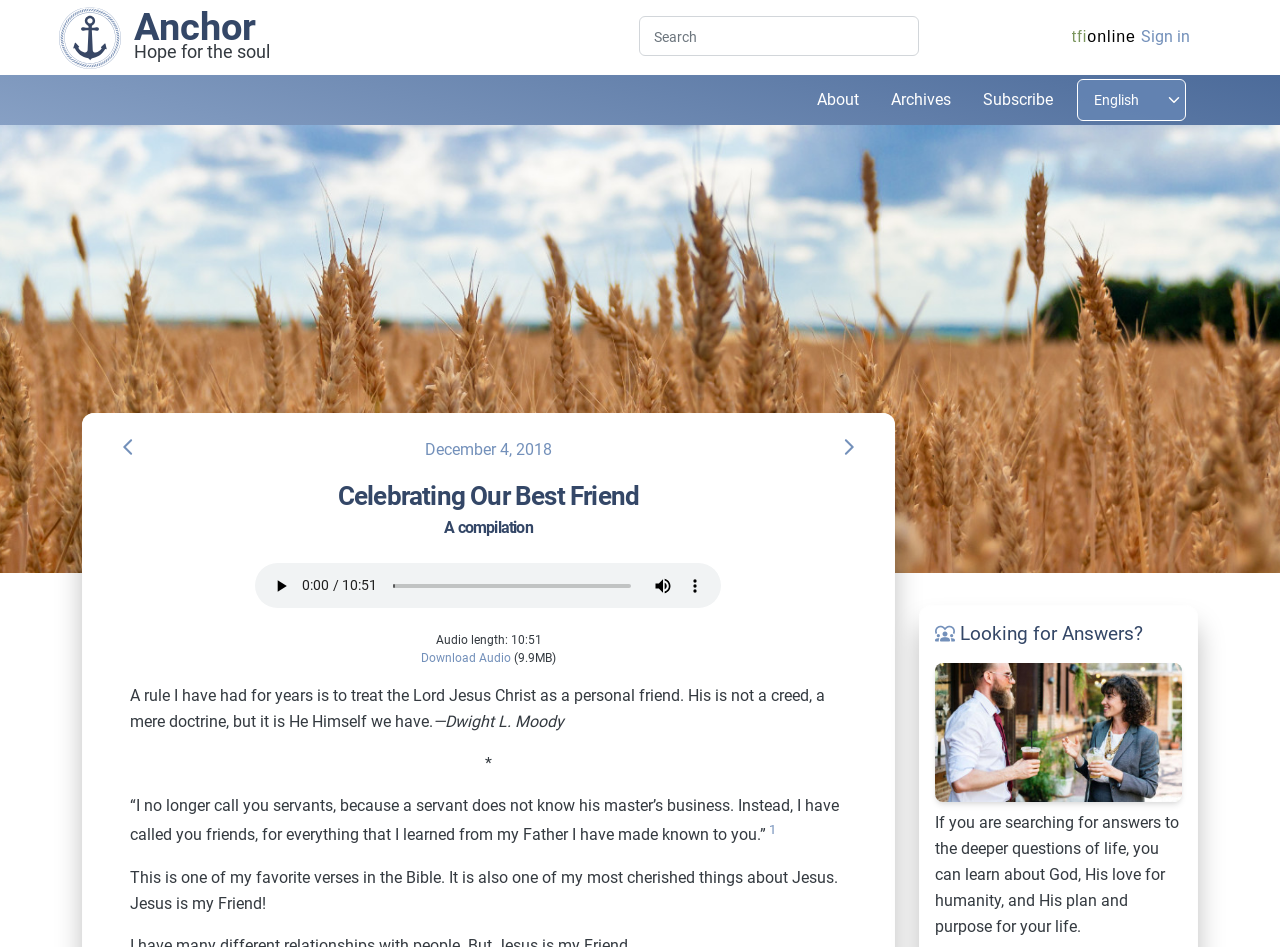Identify the bounding box coordinates of the HTML element based on this description: "Sign in".

[0.891, 0.029, 0.93, 0.049]